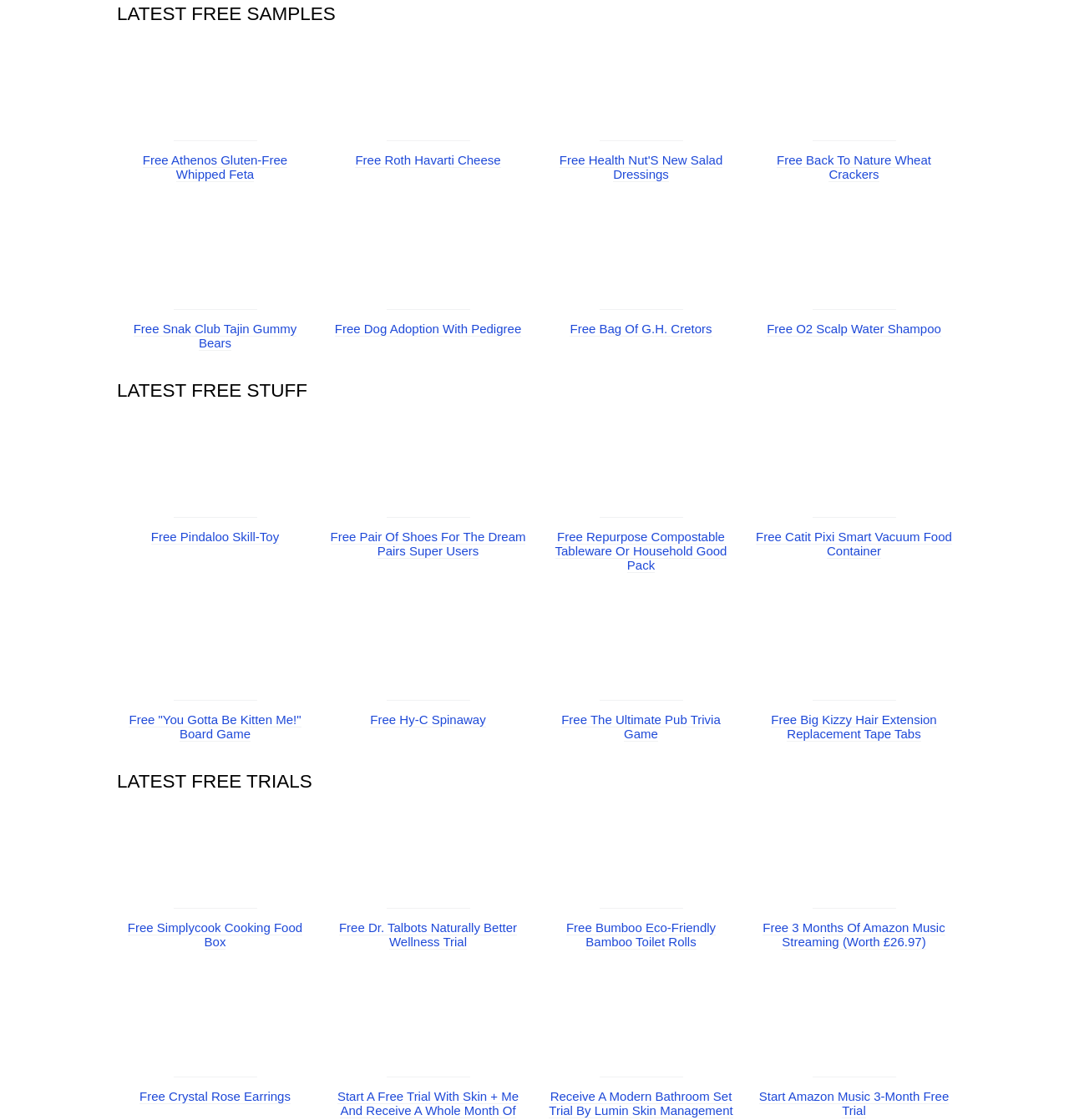What is the title of the first section?
Offer a detailed and full explanation in response to the question.

The first section title can be found at the top of the webpage, which is 'LATEST FREE SAMPLES'.